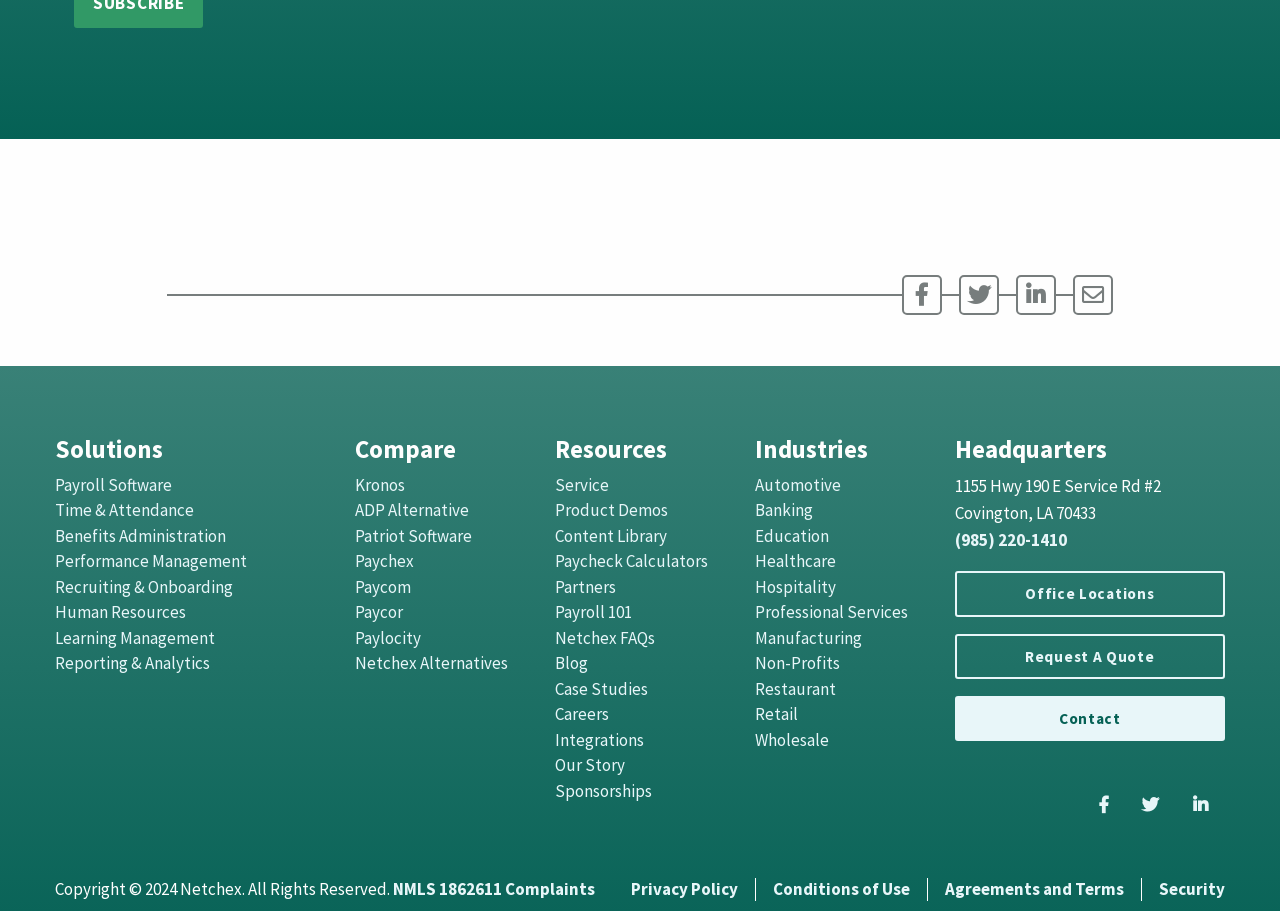Determine the bounding box coordinates of the clickable region to follow the instruction: "Learn about Automotive industry solutions".

[0.59, 0.52, 0.657, 0.544]